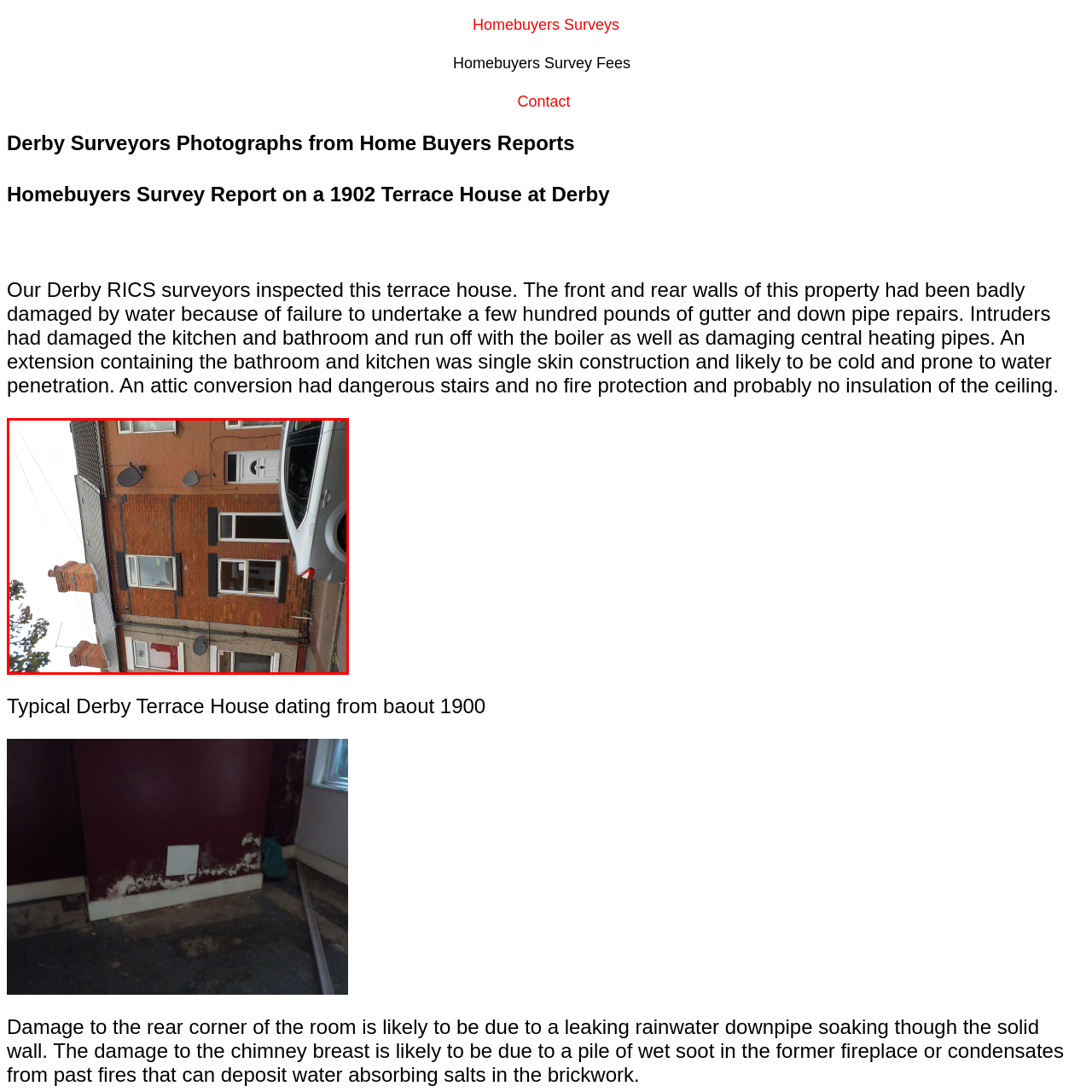Look closely at the image within the red bounding box, What is the purpose of the satellite dishes? Respond with a single word or short phrase.

Television access